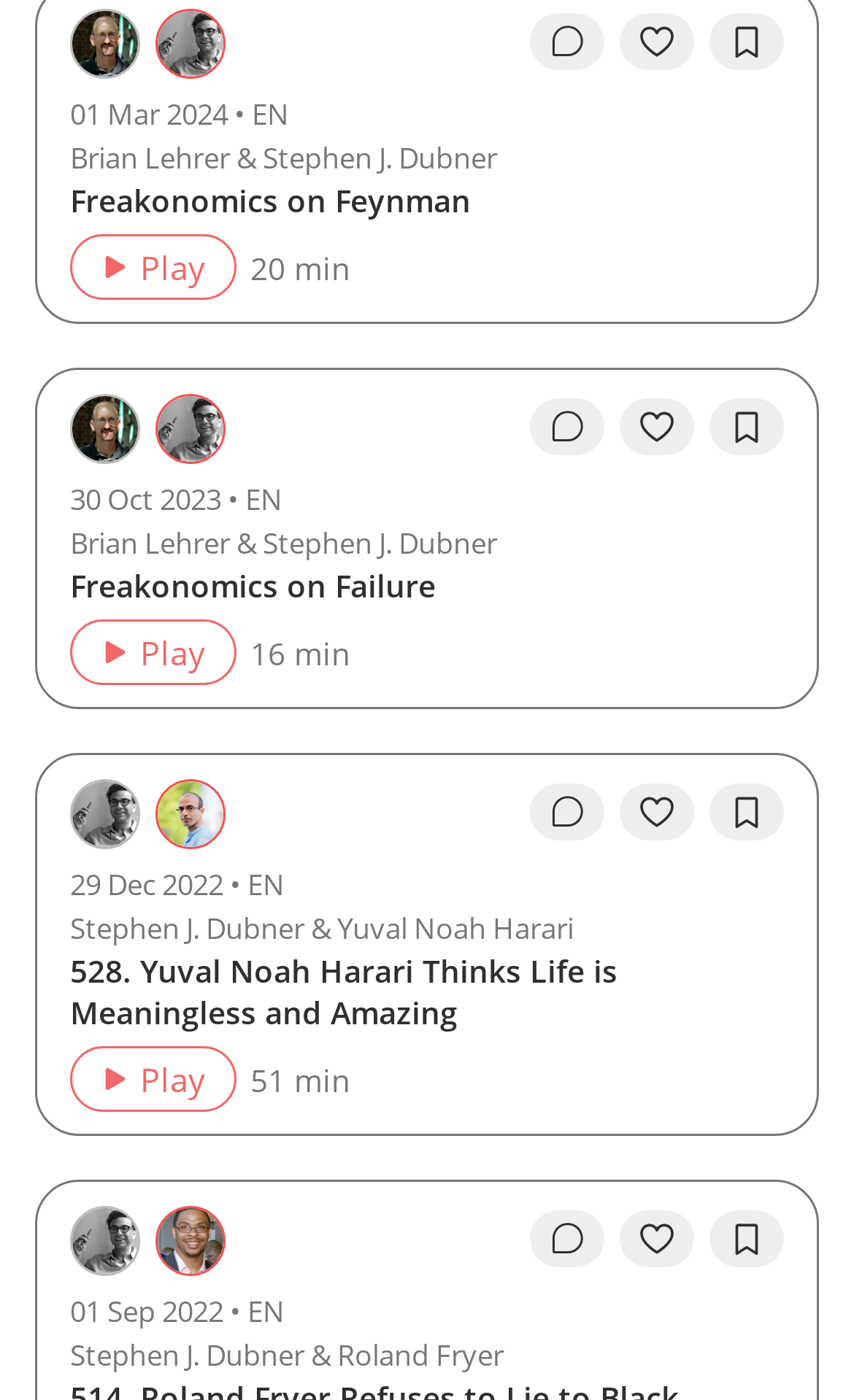How many comments does the second episode have?
Offer a detailed and full explanation in response to the question.

I couldn't find the number of comments for the second episode, 'Freakonomics on Failure', as the webpage only provides a link to 'go to episode's vcomments' without displaying the comment count.